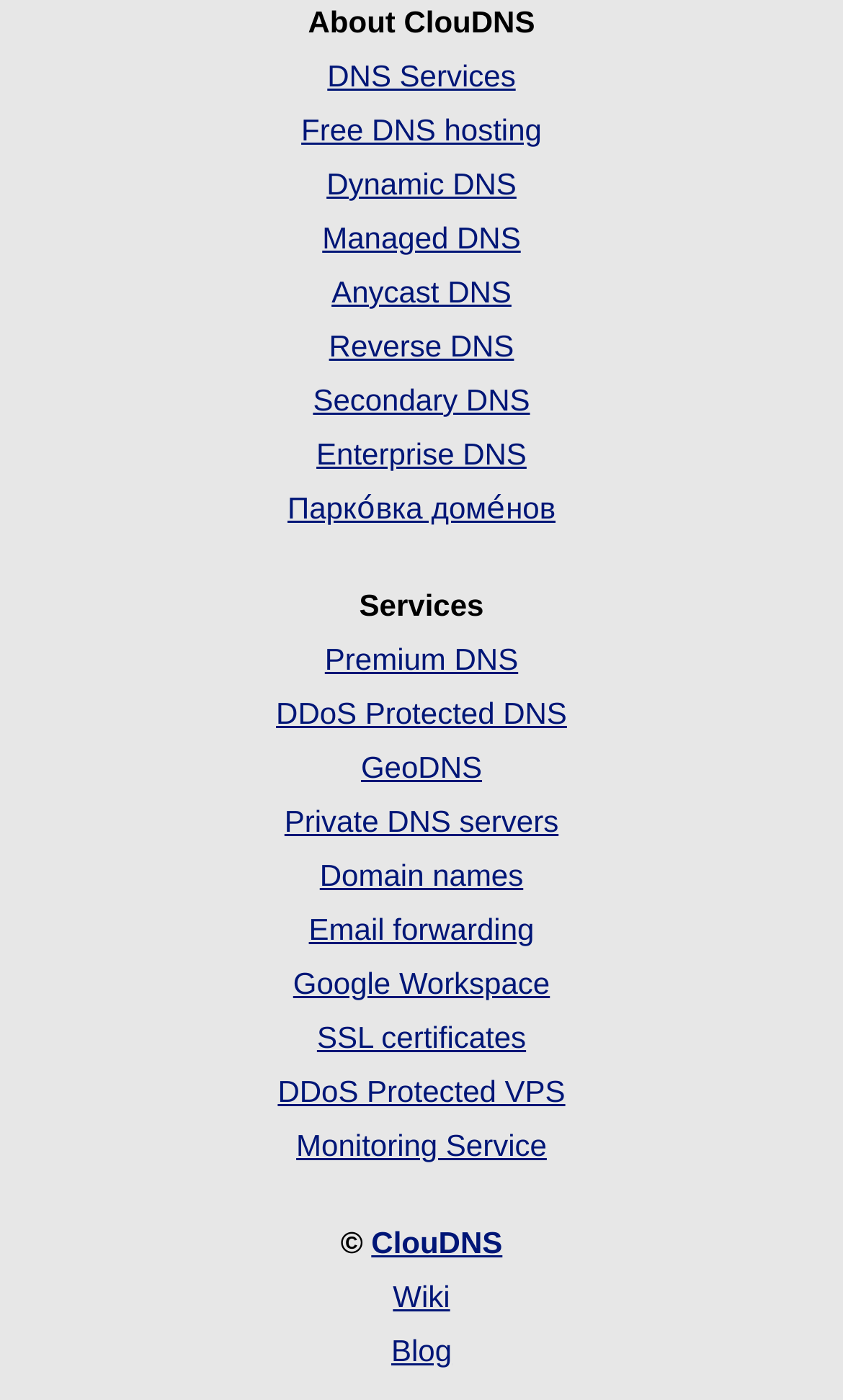Please identify the bounding box coordinates of where to click in order to follow the instruction: "Visit the blog".

[0.464, 0.952, 0.536, 0.977]